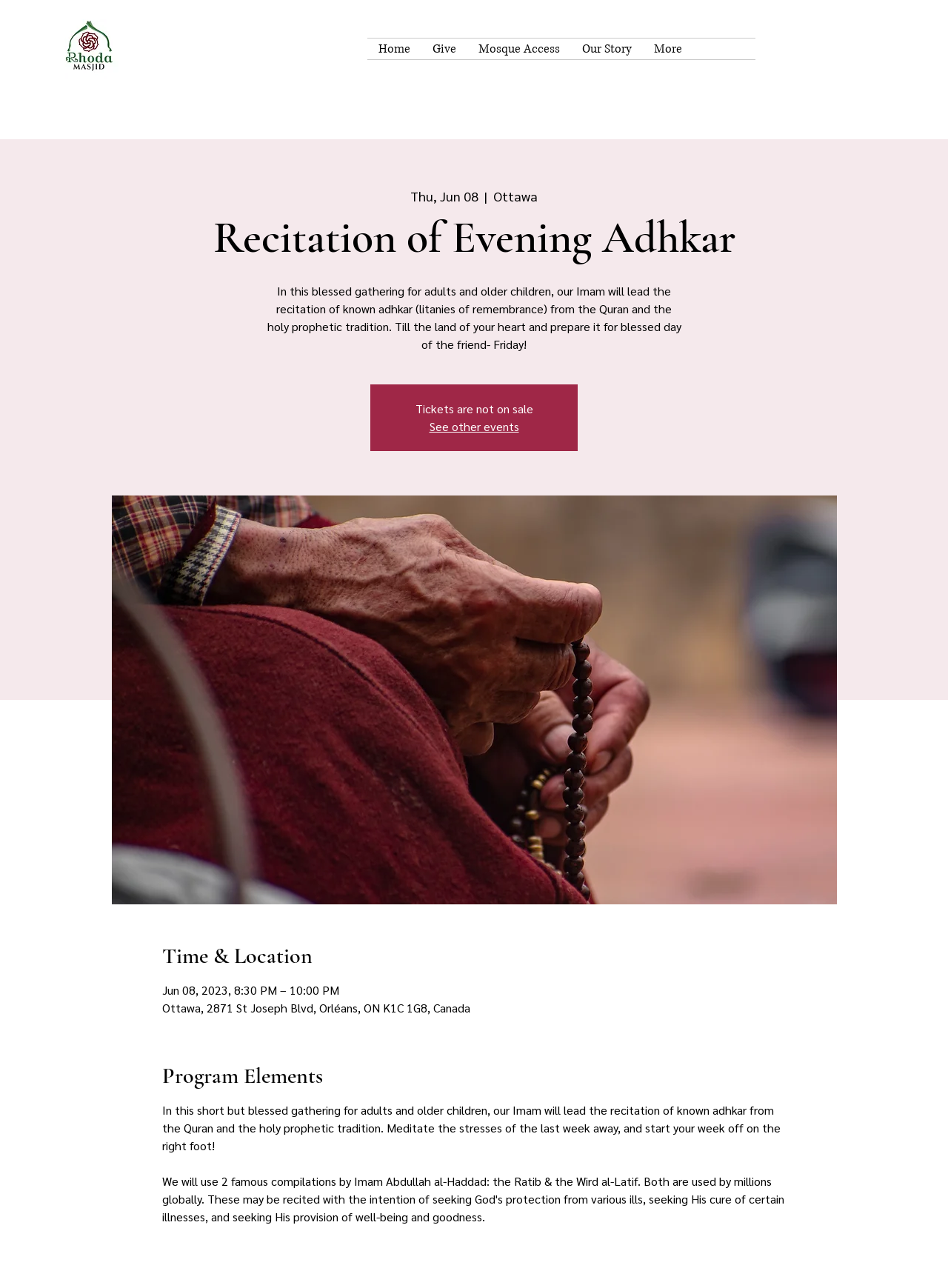Based on the image, provide a detailed and complete answer to the question: 
What is the name of the mosque?

The name of the mosque can be found in the logo at the top left corner of the webpage, which is described as 'The Rhoda Masjid logo with a rose and green dome to allude to prophet Muhammad and his green dome and Islam'.